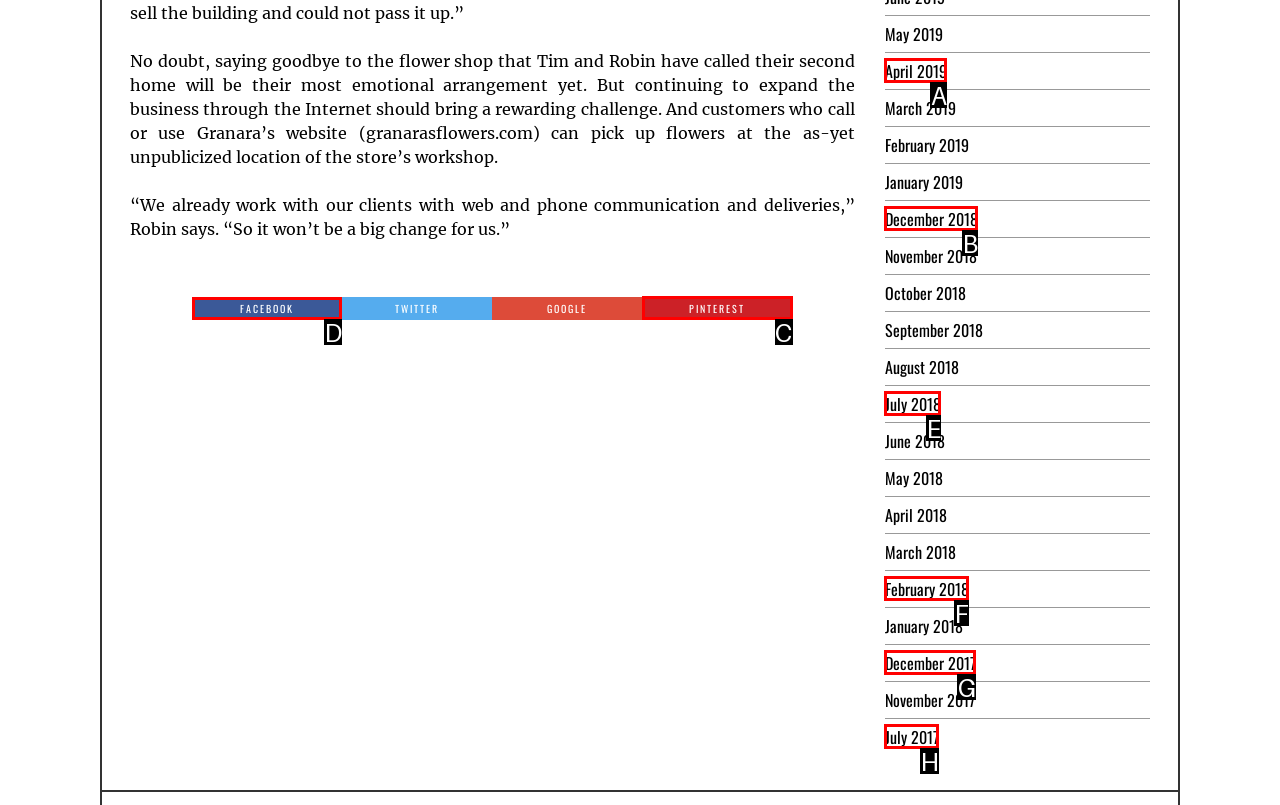Decide which letter you need to select to fulfill the task: visit Facebook page
Answer with the letter that matches the correct option directly.

D